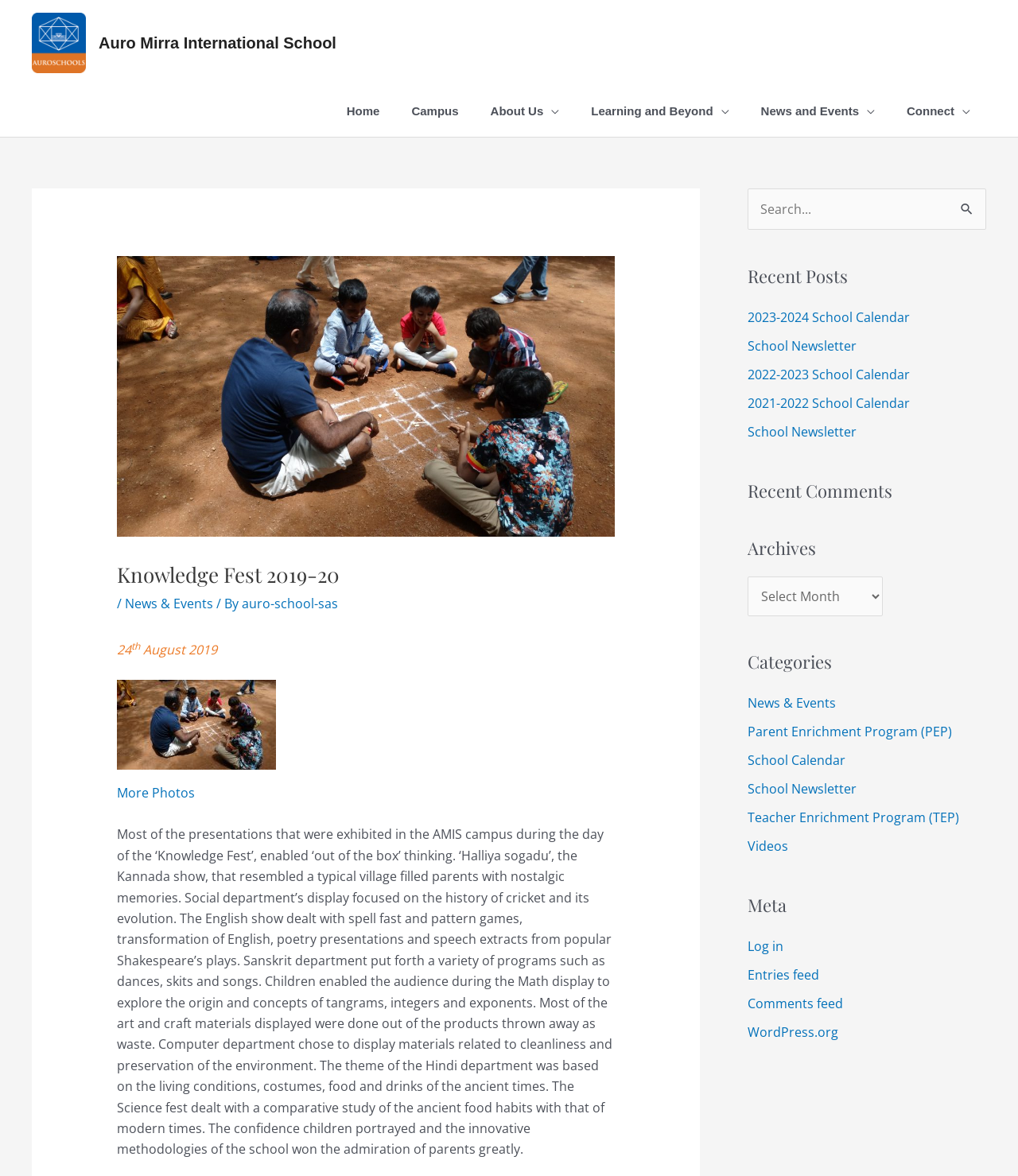Determine the bounding box for the described UI element: "Bola".

None